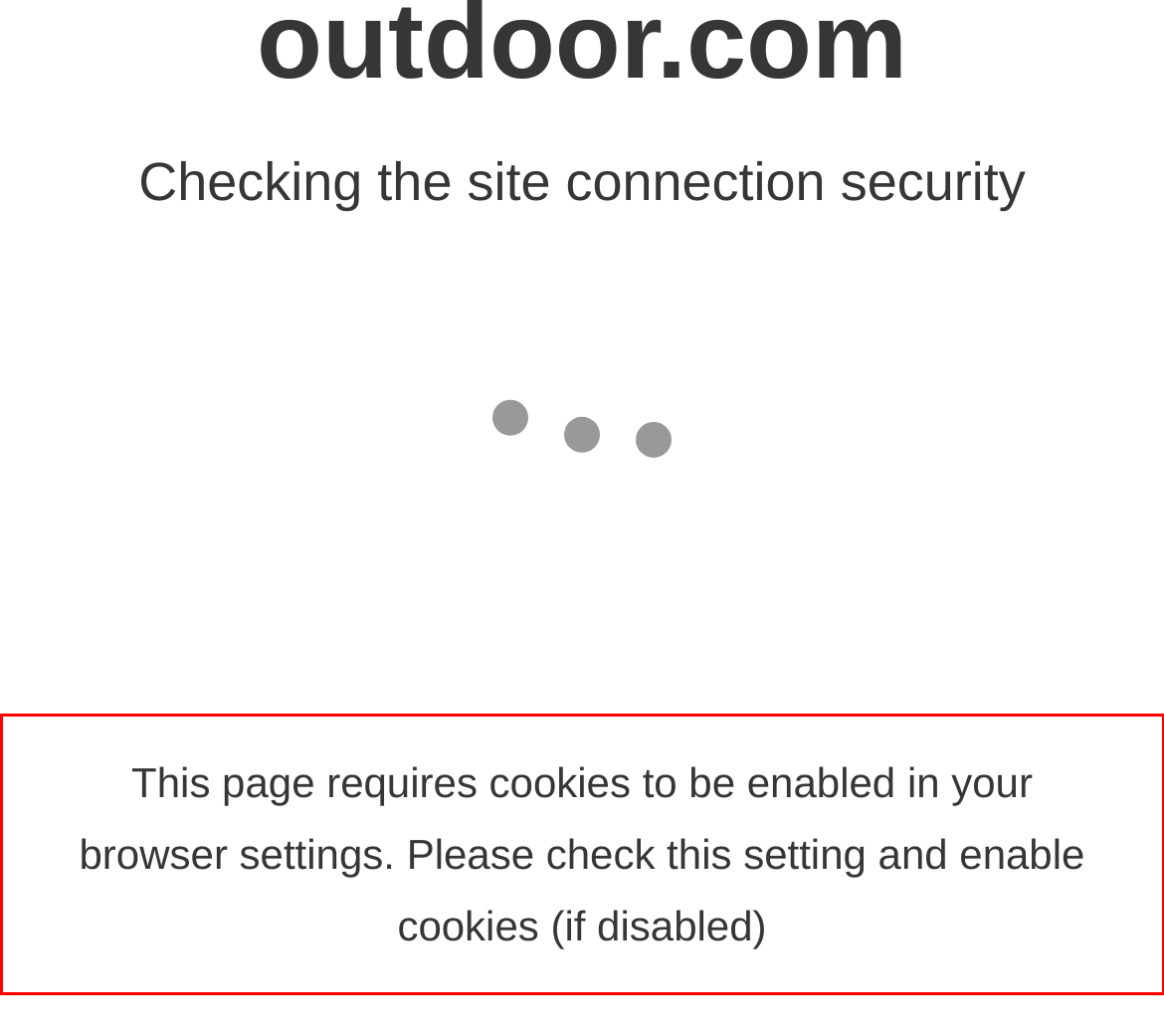Please examine the webpage screenshot and extract the text within the red bounding box using OCR.

This page requires cookies to be enabled in your browser settings. Please check this setting and enable cookies (if disabled)